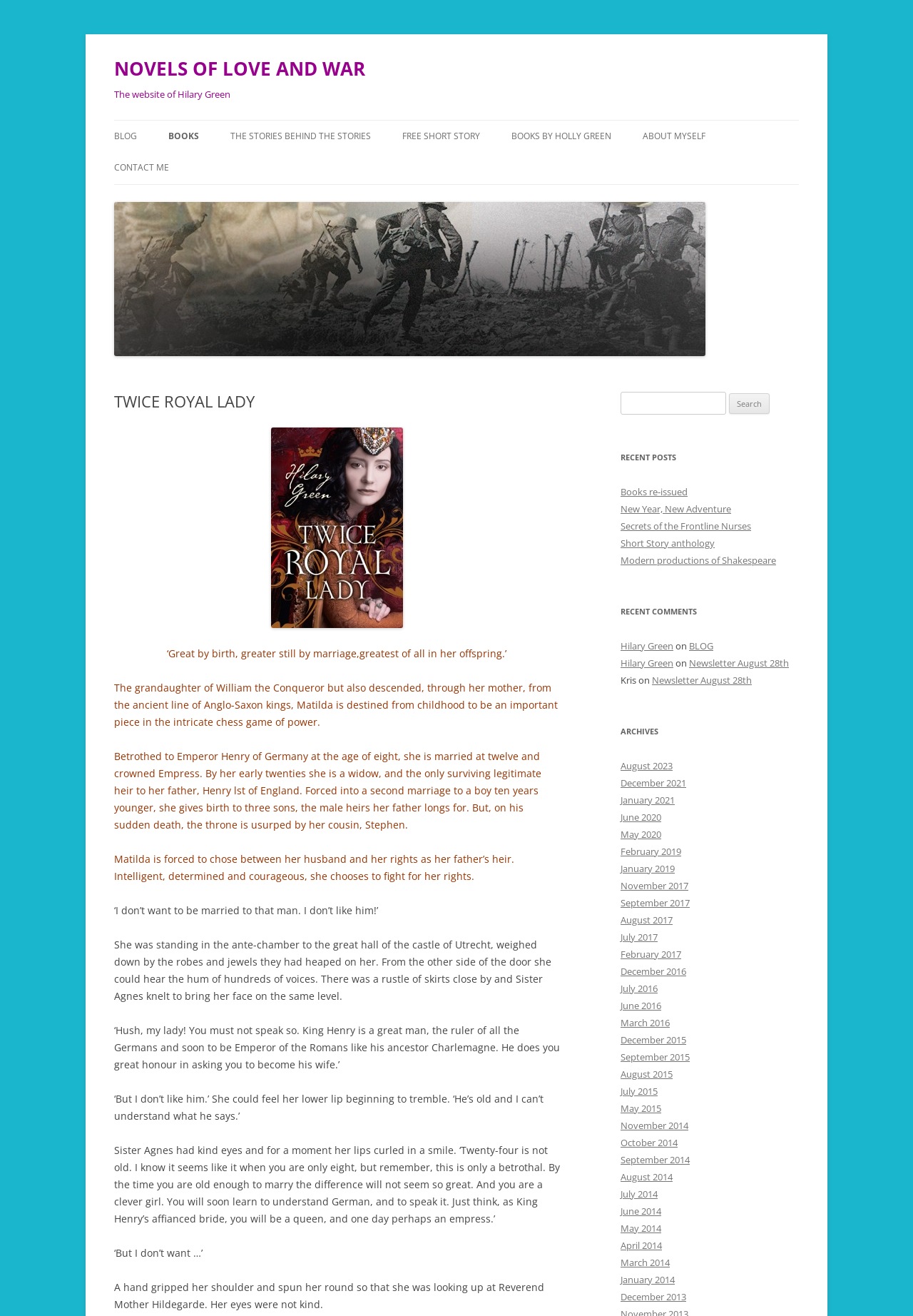What is the name of the author?
Look at the image and construct a detailed response to the question.

The name of the author can be found in the heading 'The website of Hilary Green' which is located at the top of the webpage.